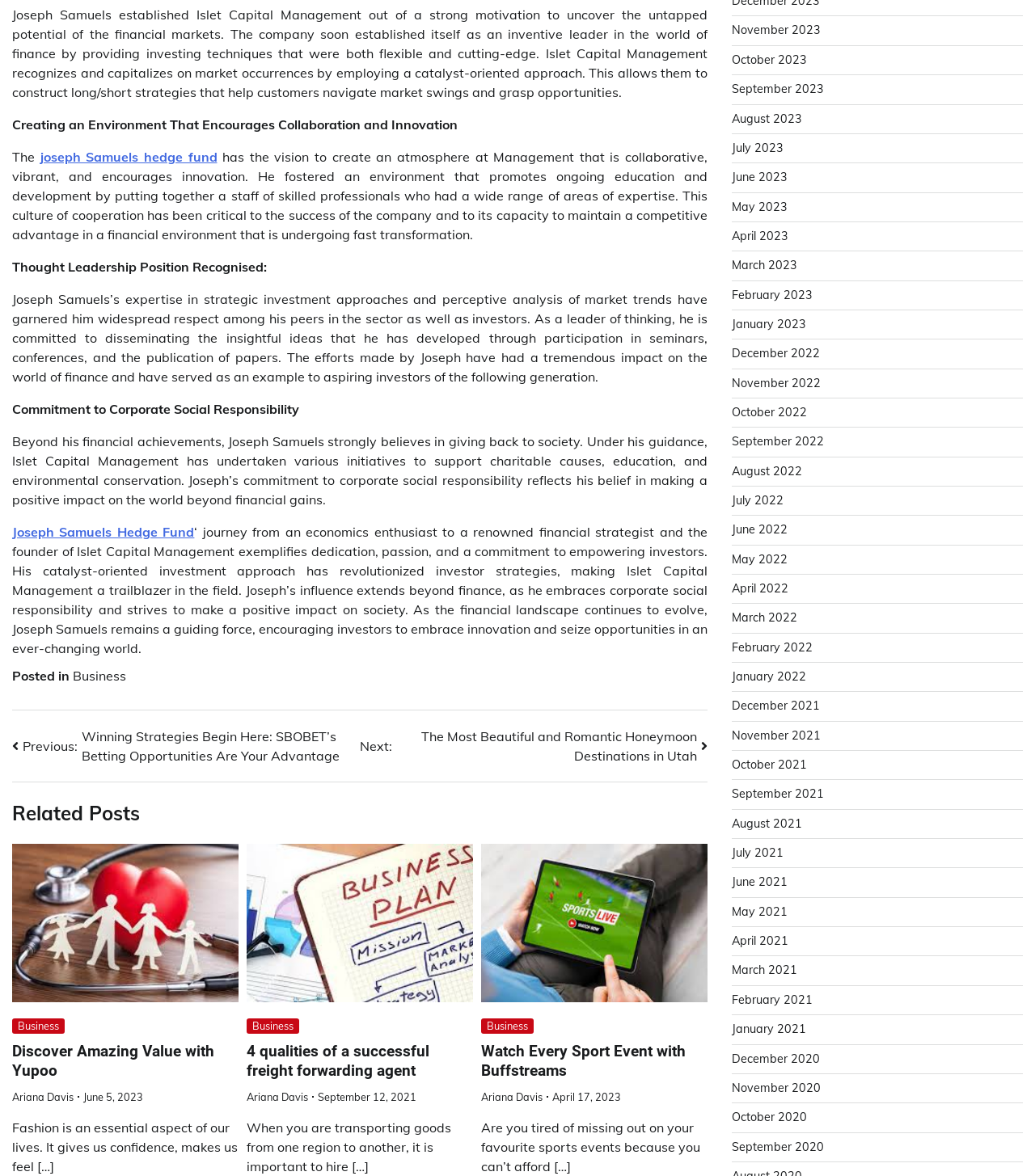What is the name of the founder of Islet Capital Management?
Using the image, give a concise answer in the form of a single word or short phrase.

Joseph Samuels